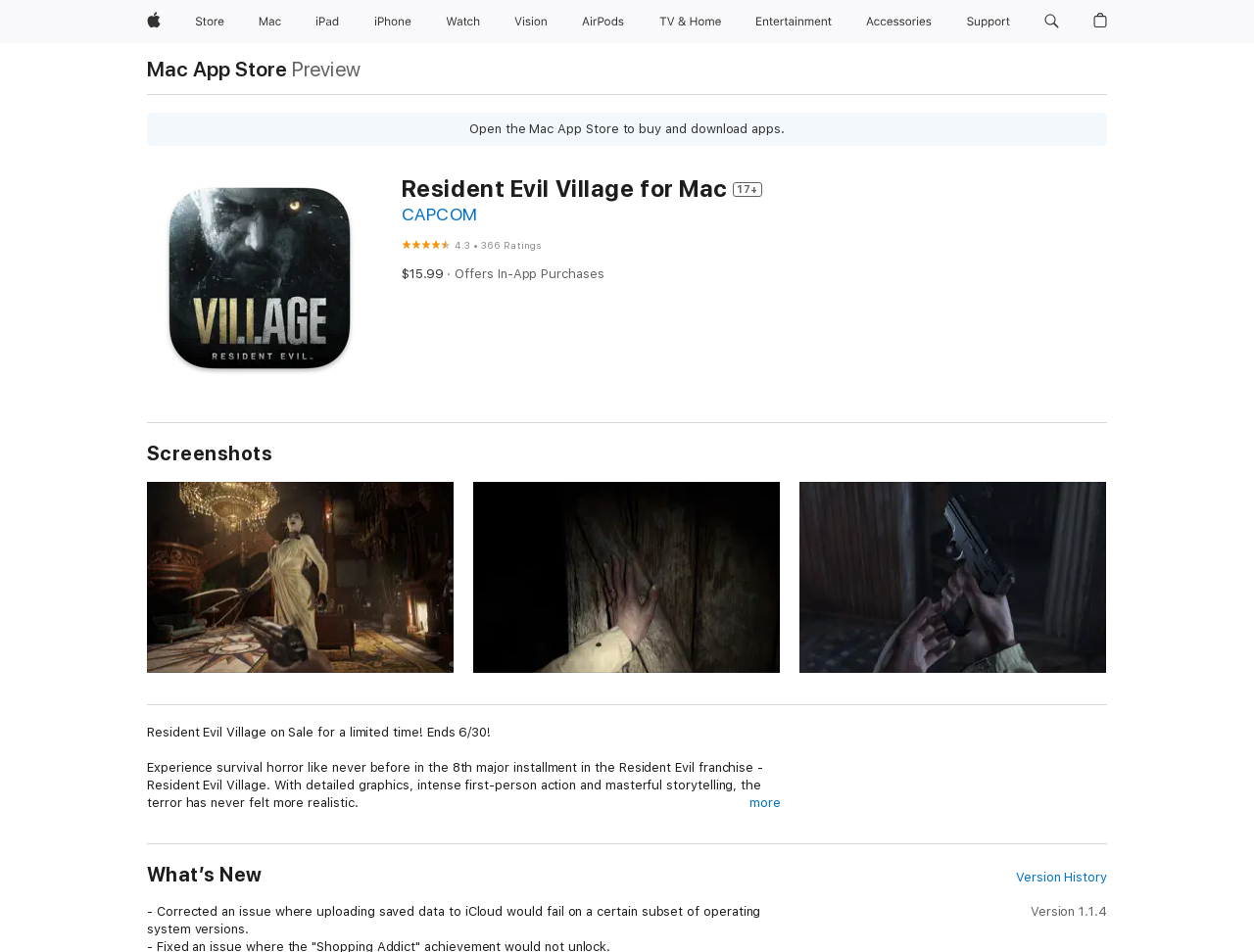Using the webpage screenshot, find the UI element described by Mac App Store. Provide the bounding box coordinates in the format (top-left x, top-left y, bottom-right x, bottom-right y), ensuring all values are floating point numbers between 0 and 1.

[0.117, 0.062, 0.229, 0.083]